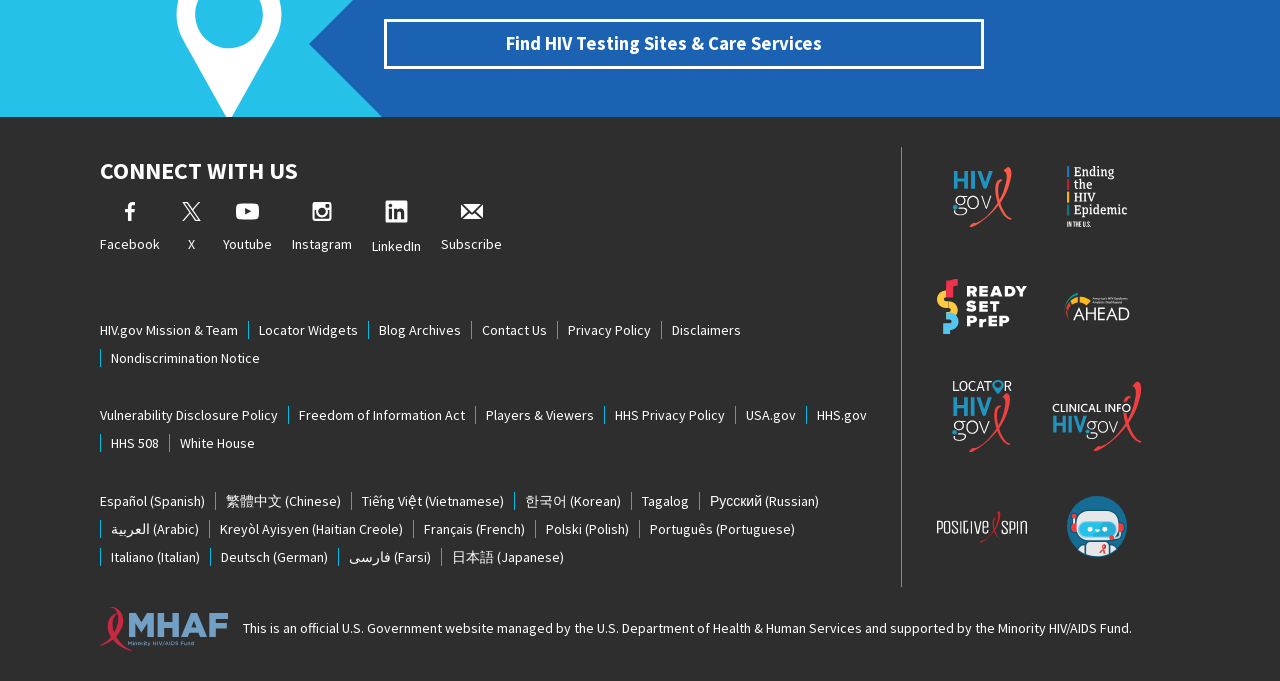Identify the bounding box coordinates of the area that should be clicked in order to complete the given instruction: "Learn about HIV.gov mission and team". The bounding box coordinates should be four float numbers between 0 and 1, i.e., [left, top, right, bottom].

[0.078, 0.471, 0.194, 0.498]